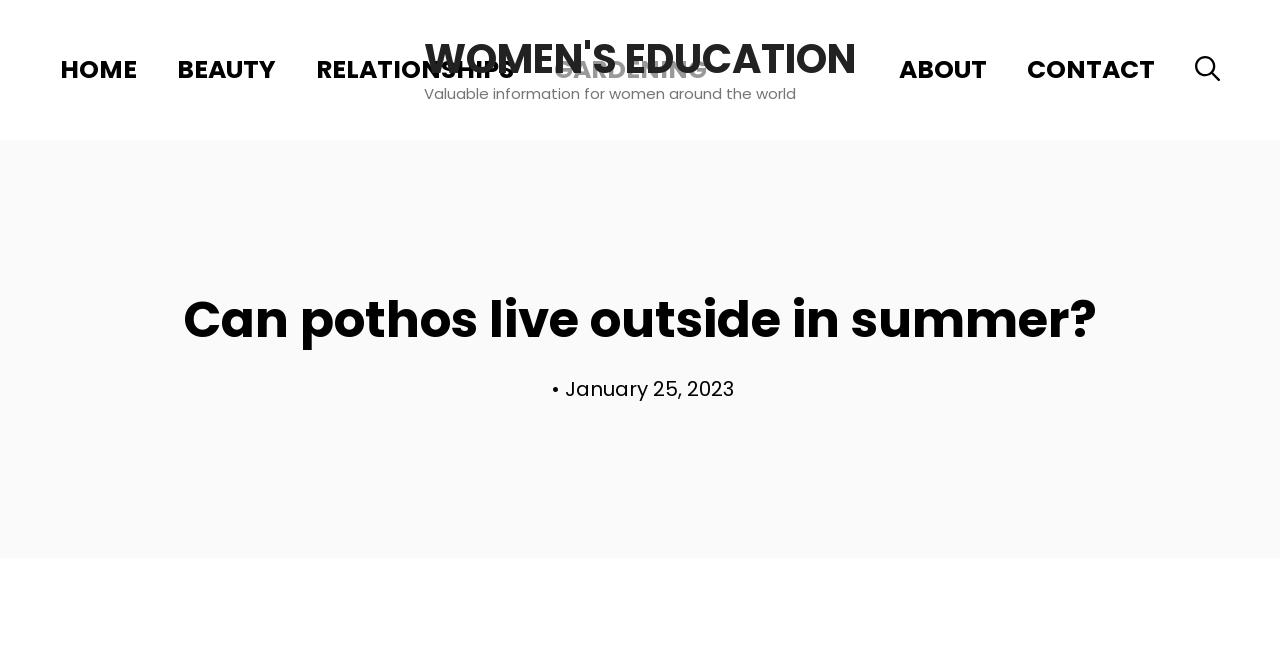Determine the bounding box for the UI element that matches this description: "Gardening".

[0.417, 0.061, 0.568, 0.154]